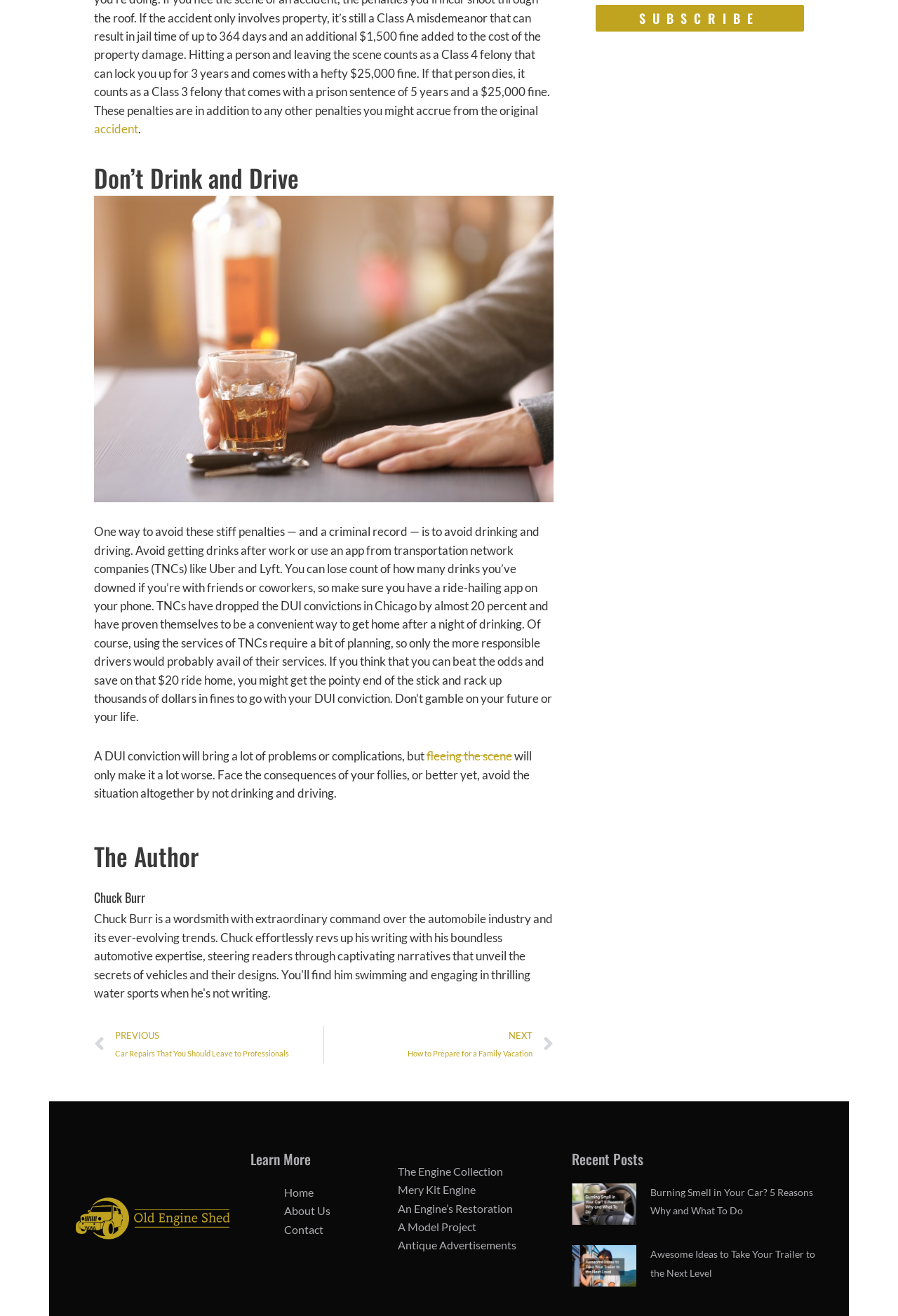Please locate the bounding box coordinates of the element's region that needs to be clicked to follow the instruction: "Click on the logo to go to the homepage". The bounding box coordinates should be provided as four float numbers between 0 and 1, i.e., [left, top, right, bottom].

[0.078, 0.906, 0.263, 0.946]